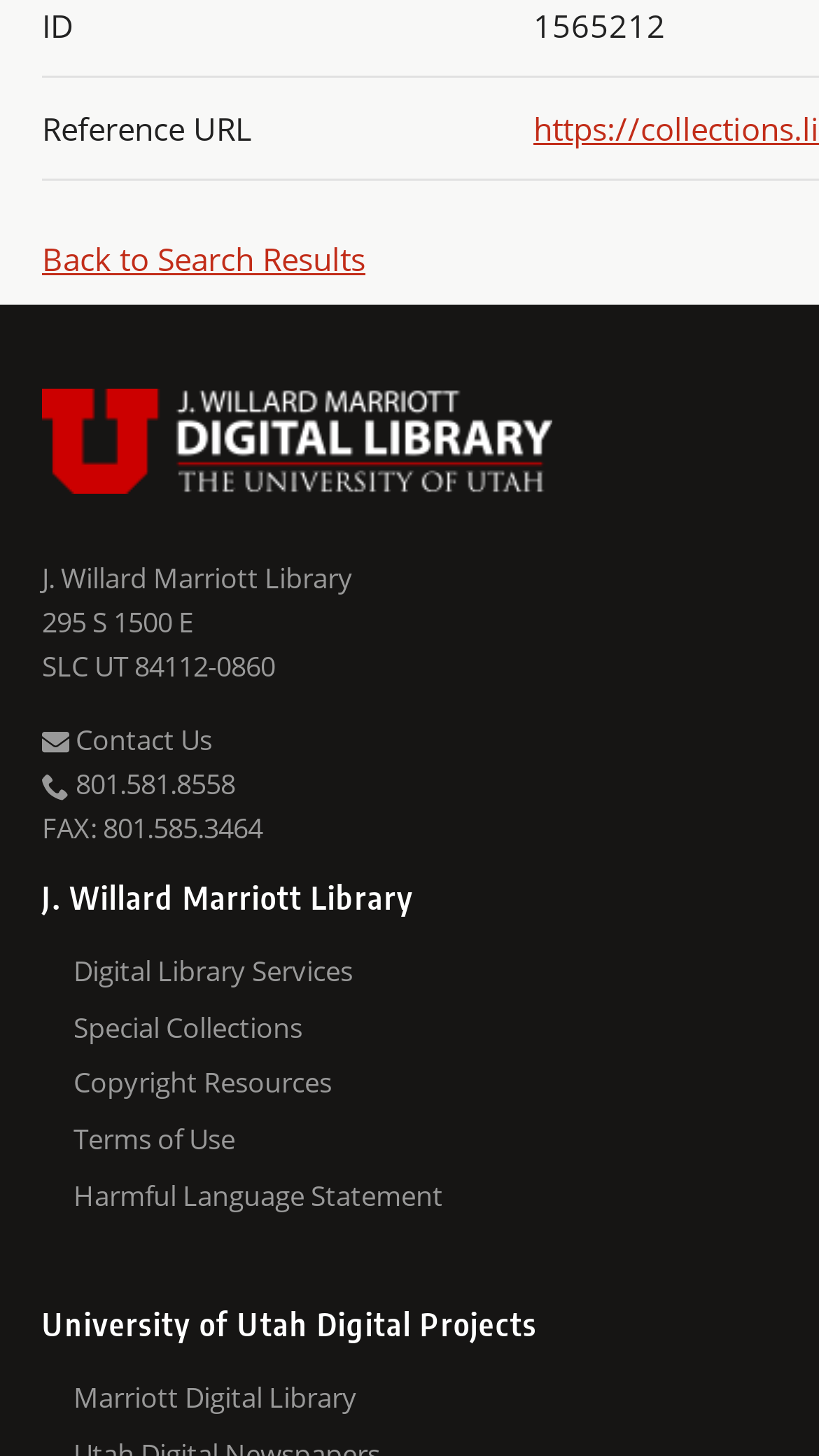What is the name of the library?
Look at the image and provide a detailed response to the question.

I found the name of the library by looking at the heading element that says 'J. Willard Marriott Library', which is located near the top of the webpage.